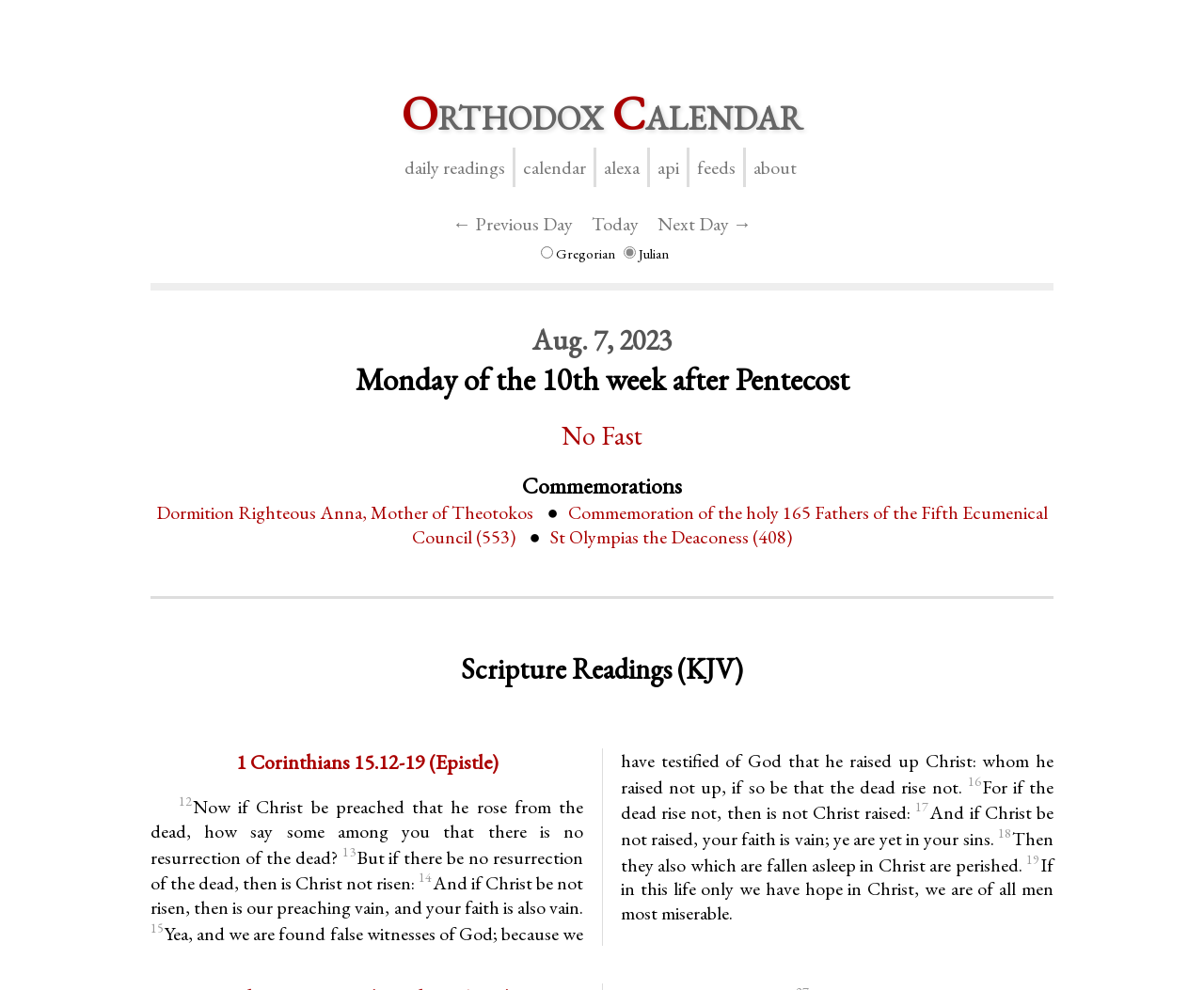Identify and provide the main heading of the webpage.

Aug. 7, 2023
Monday of the 10th week after Pentecost